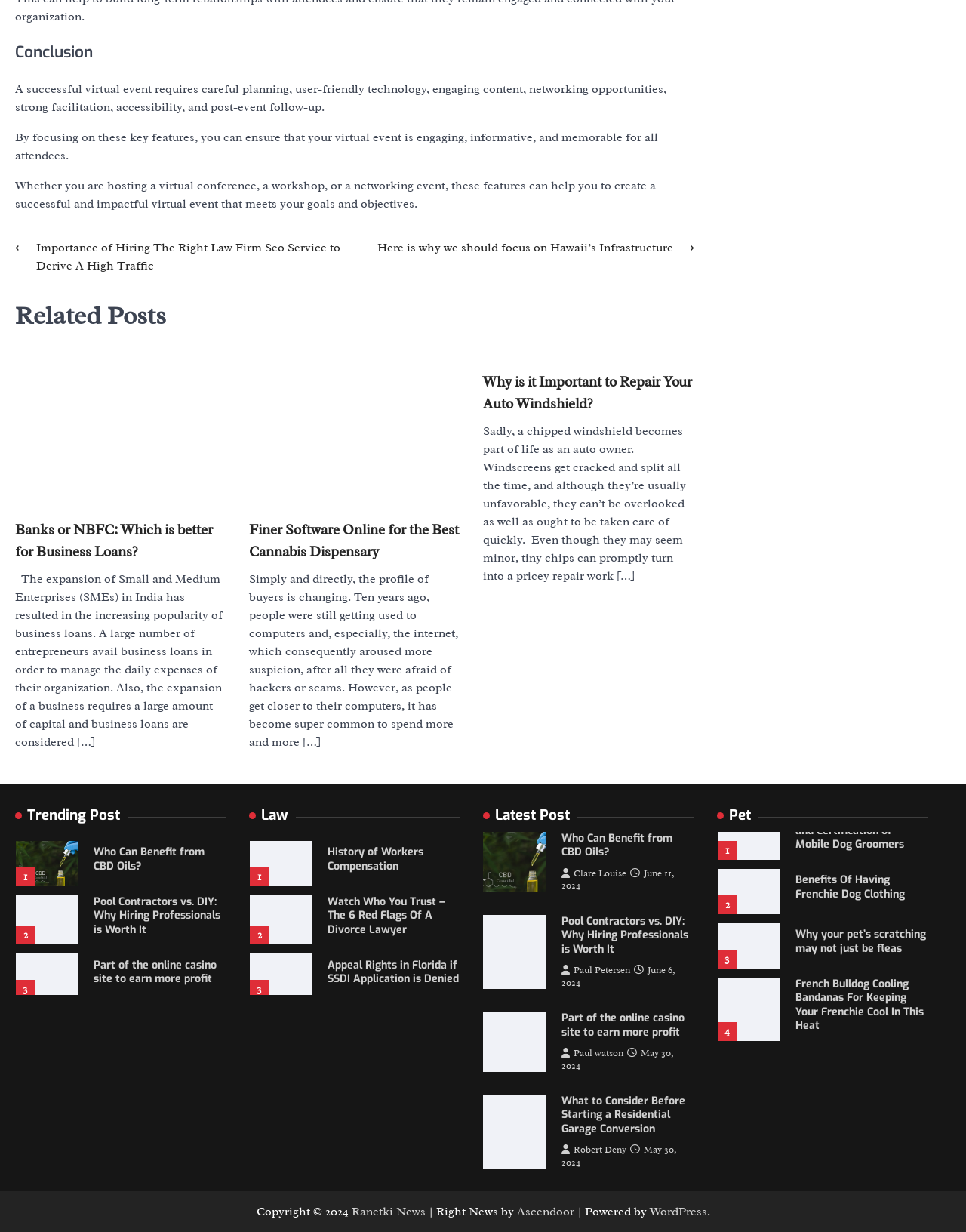Please identify the bounding box coordinates of the region to click in order to complete the given instruction: "Click on 'Who Can Benefit from CBD Oils?'". The coordinates should be four float numbers between 0 and 1, i.e., [left, top, right, bottom].

[0.097, 0.642, 0.234, 0.665]